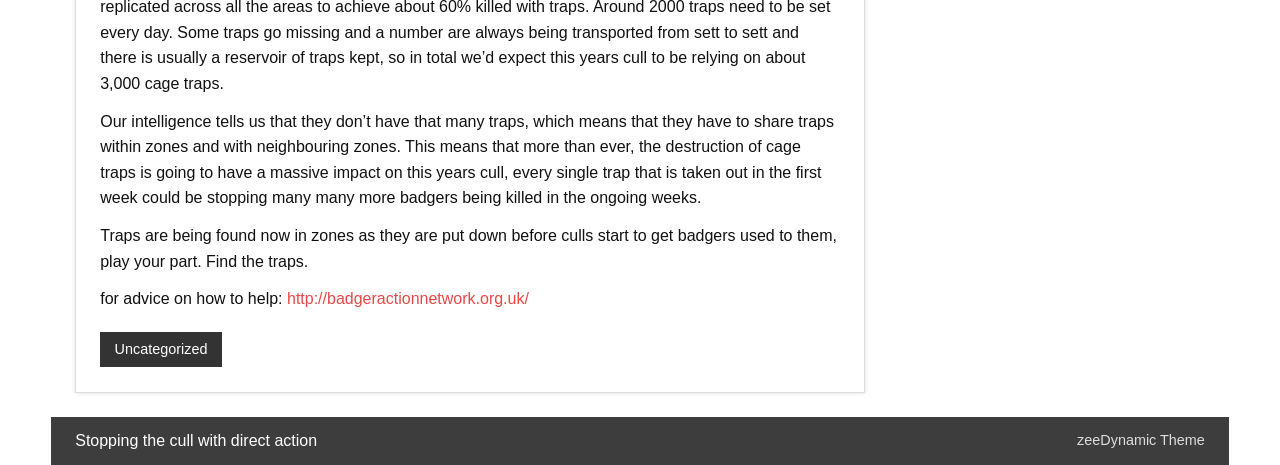Locate the bounding box for the described UI element: "Uncategorized". Ensure the coordinates are four float numbers between 0 and 1, formatted as [left, top, right, bottom].

[0.078, 0.713, 0.173, 0.79]